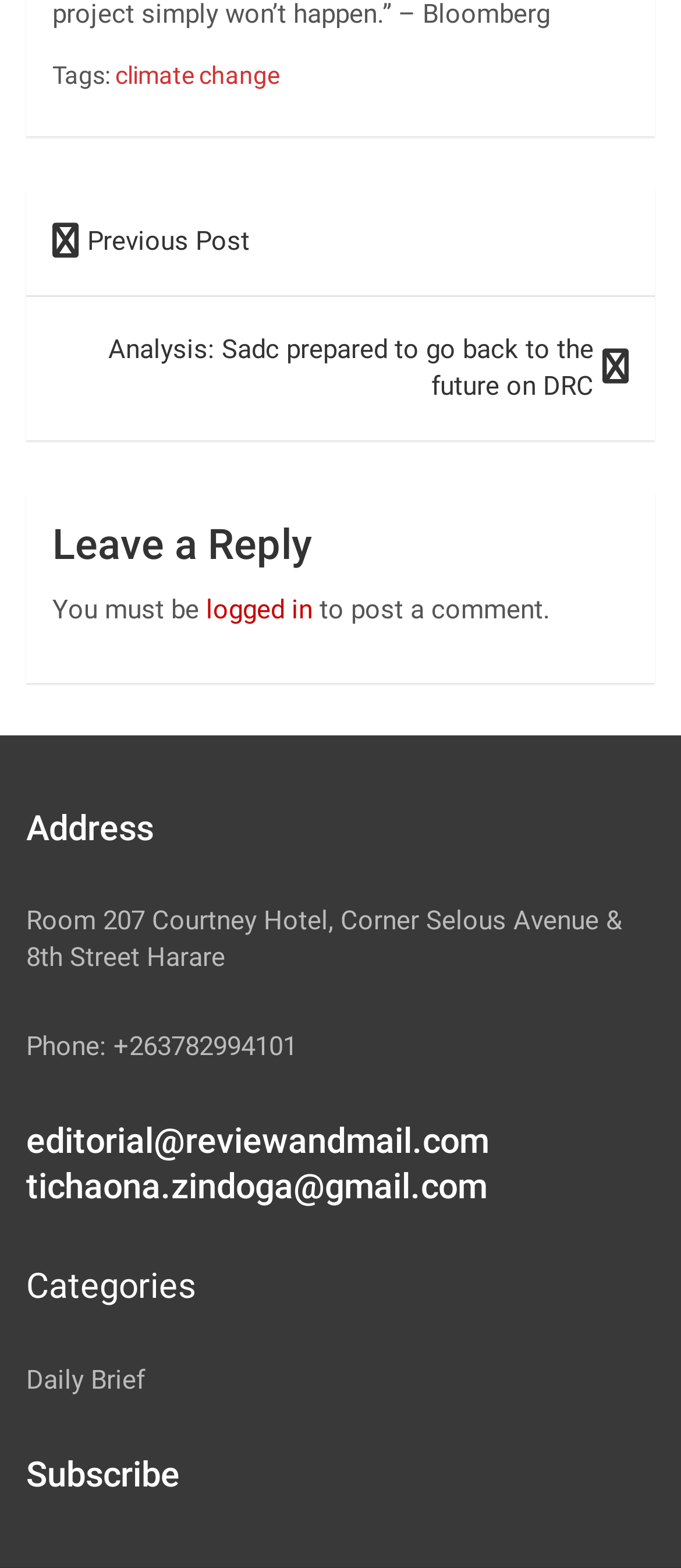What is the category of the current post?
Using the image, respond with a single word or phrase.

Daily Brief